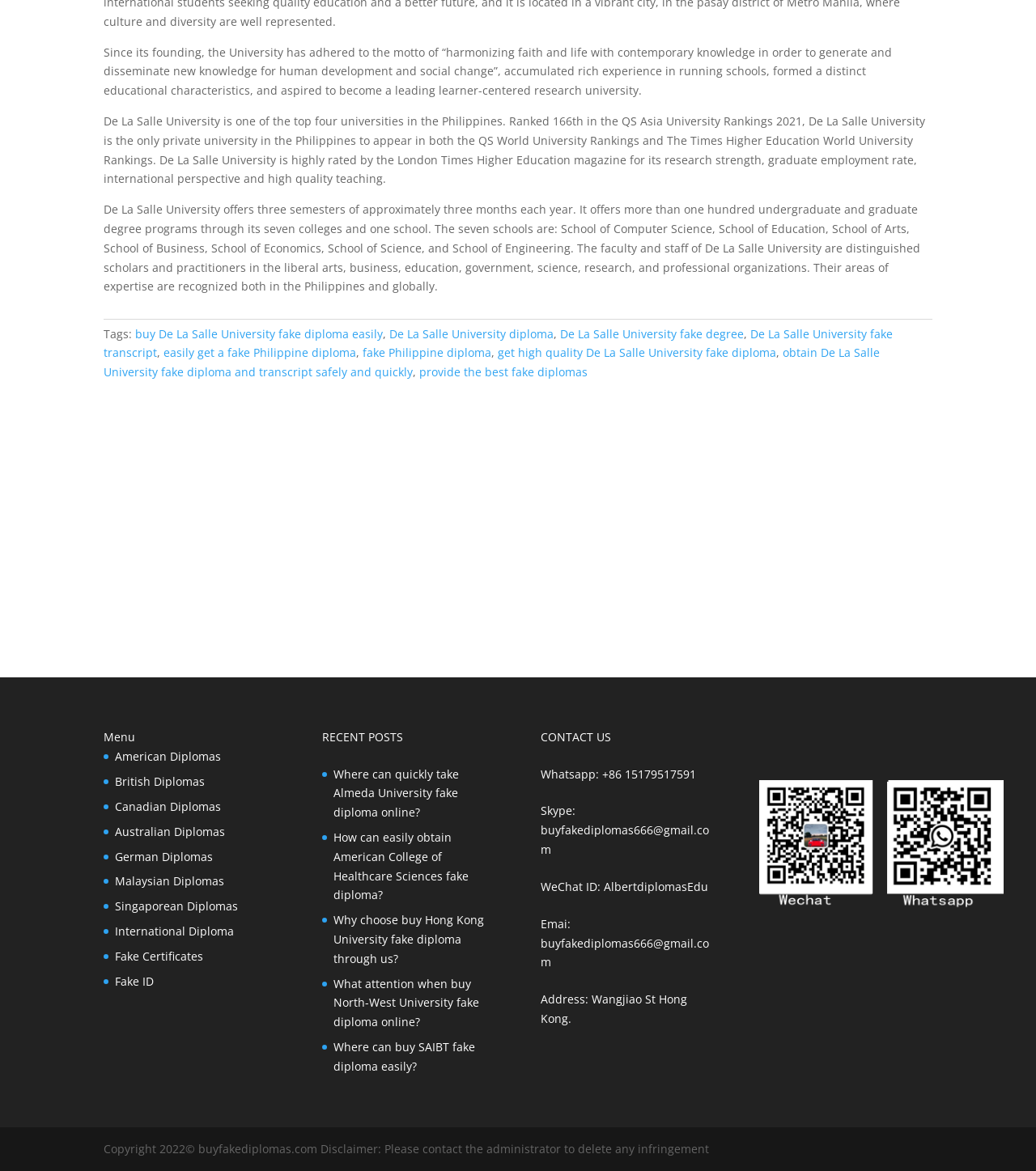What is the address of the company? Observe the screenshot and provide a one-word or short phrase answer.

Wangjiao St Hong Kong